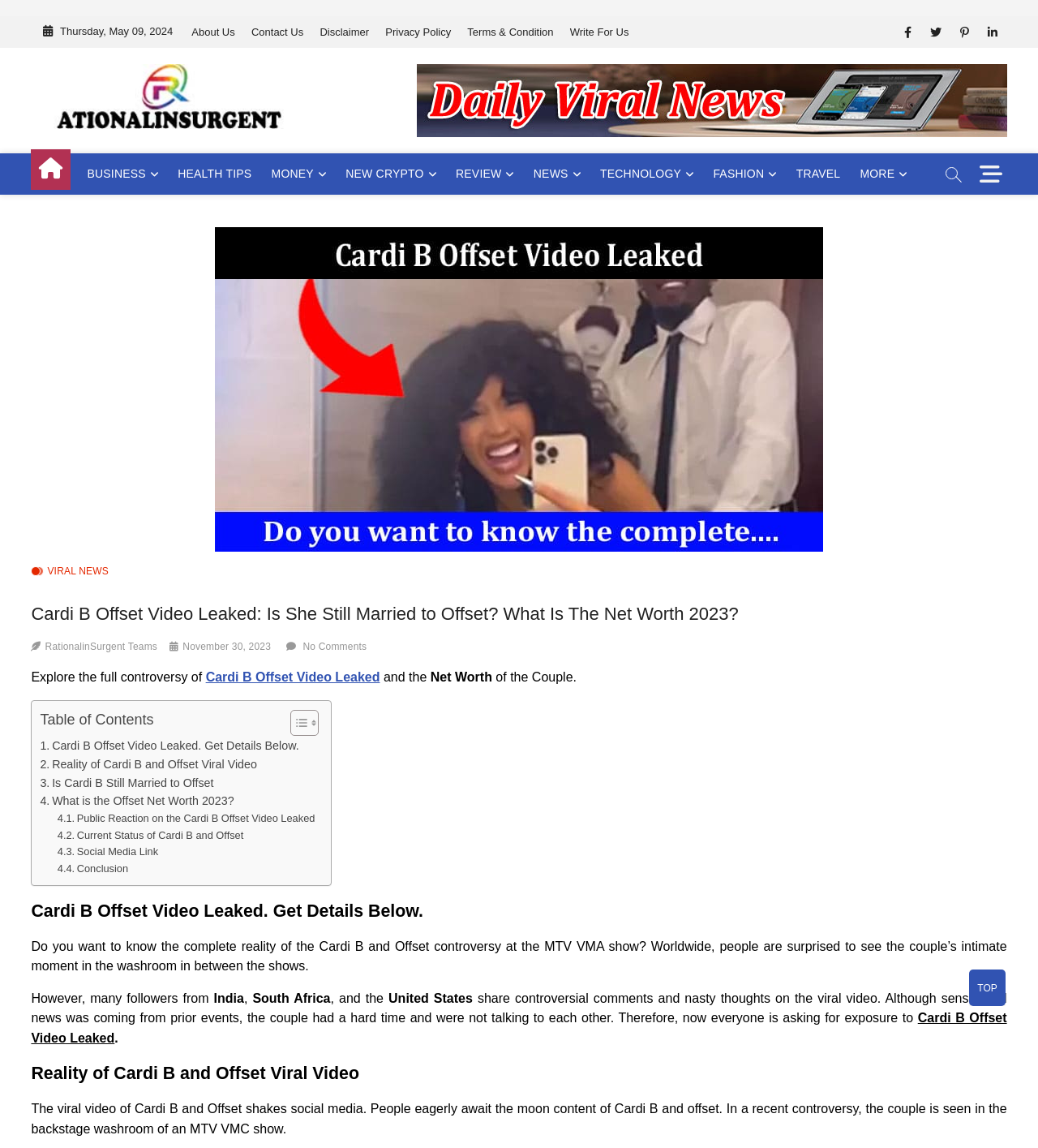Extract the bounding box coordinates for the UI element described by the text: "Pinterest". The coordinates should be in the form of [left, top, right, bottom] with values between 0 and 1.

[0.915, 0.016, 0.943, 0.041]